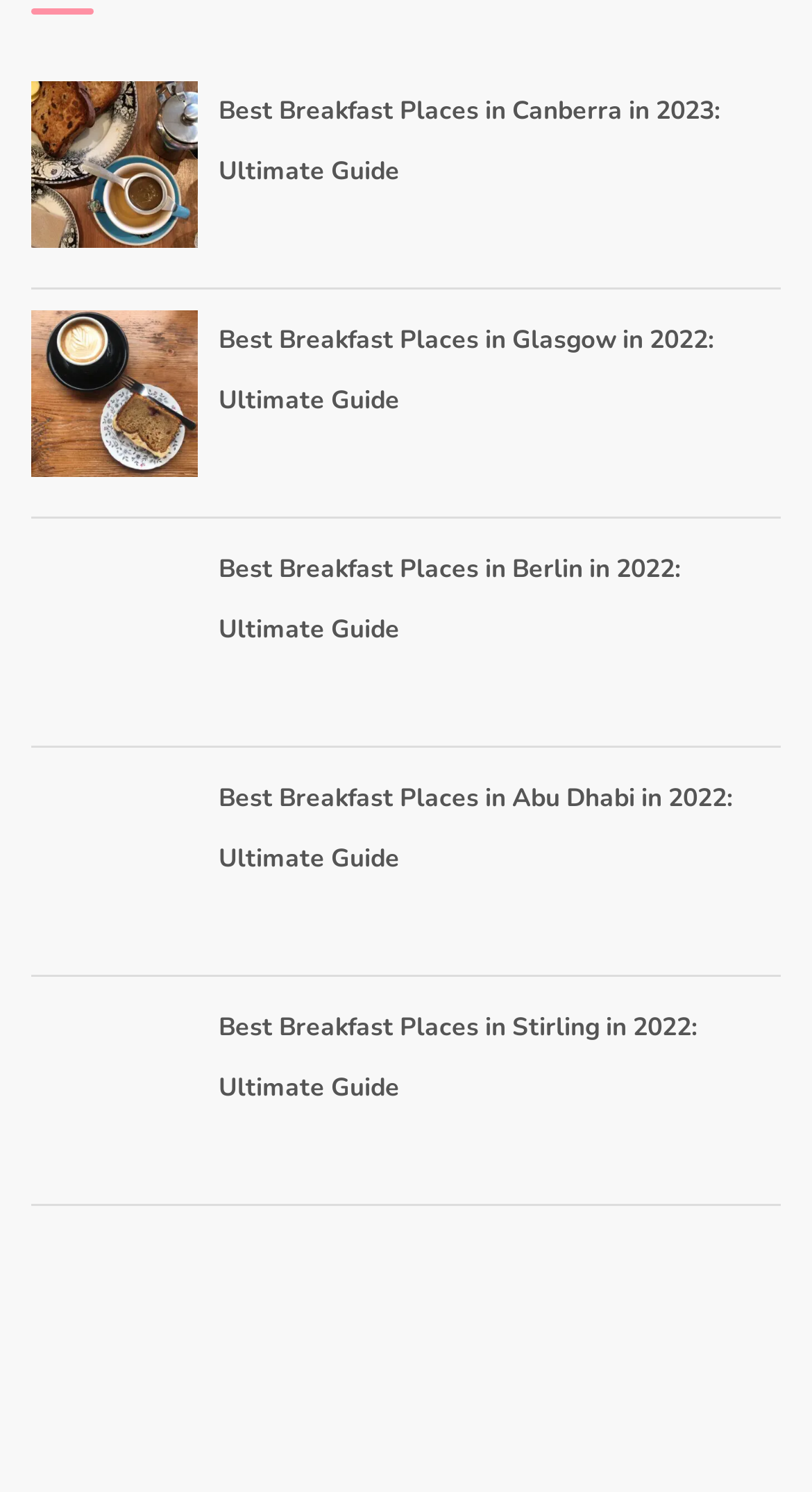Identify the bounding box coordinates of the element to click to follow this instruction: 'read the guide to best breakfast places in Glasgow'. Ensure the coordinates are four float values between 0 and 1, provided as [left, top, right, bottom].

[0.269, 0.216, 0.879, 0.279]